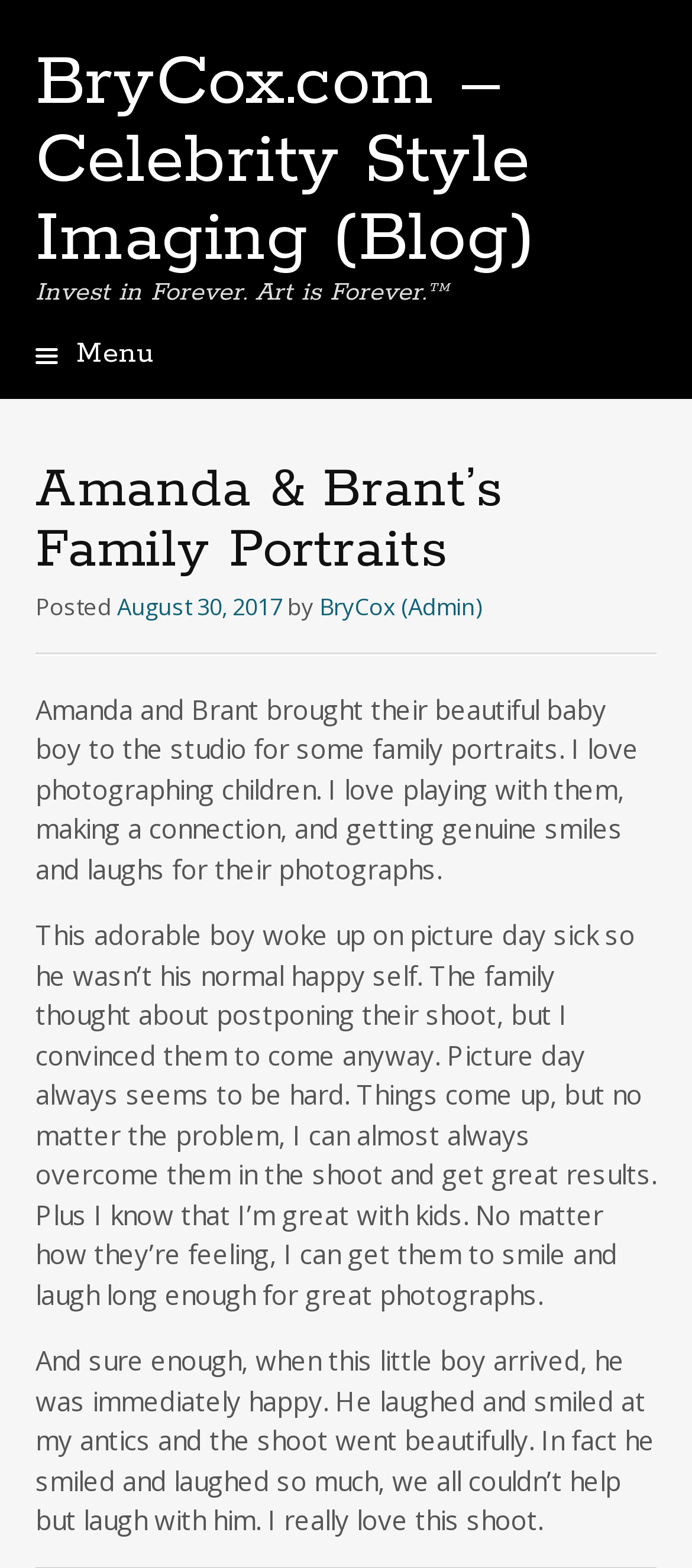What is the photographer's attitude towards photographing children?
Look at the image and respond with a single word or a short phrase.

He loves it